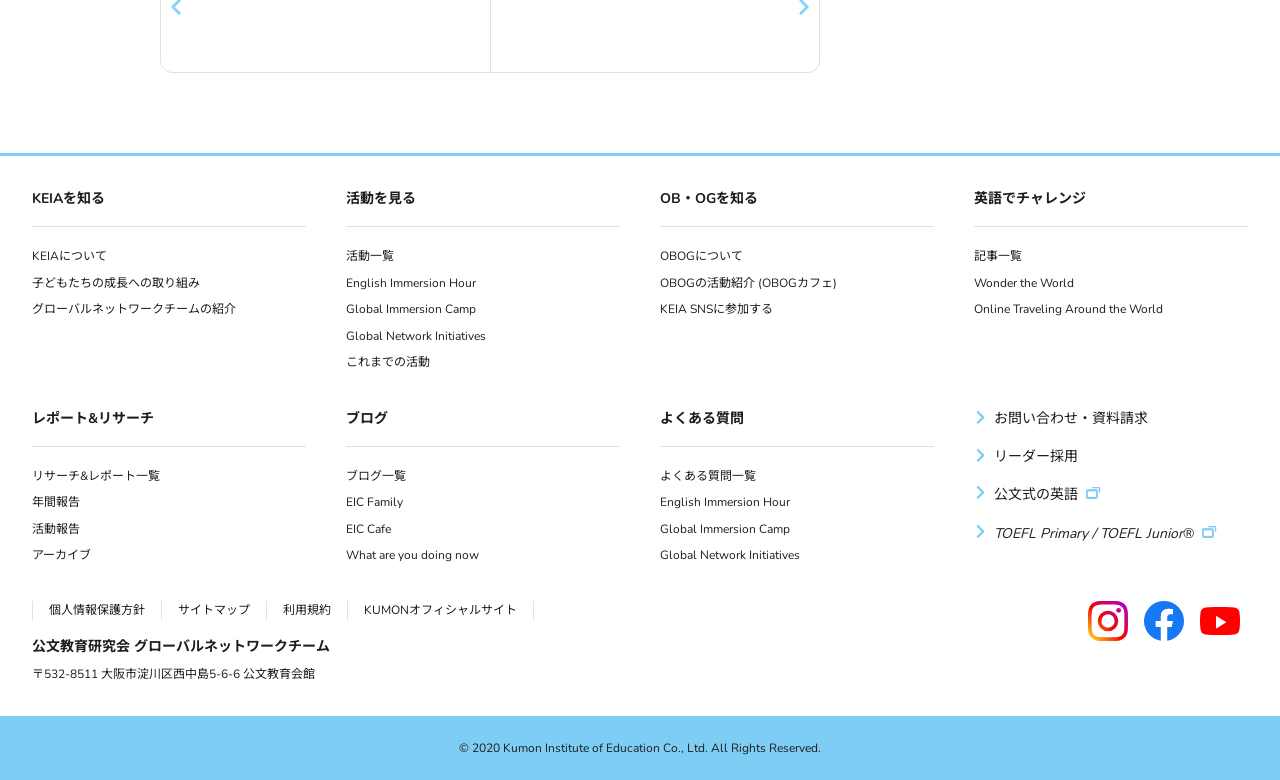Determine the bounding box coordinates for the area that needs to be clicked to fulfill this task: "Check research and report list". The coordinates must be given as four float numbers between 0 and 1, i.e., [left, top, right, bottom].

[0.025, 0.593, 0.125, 0.627]